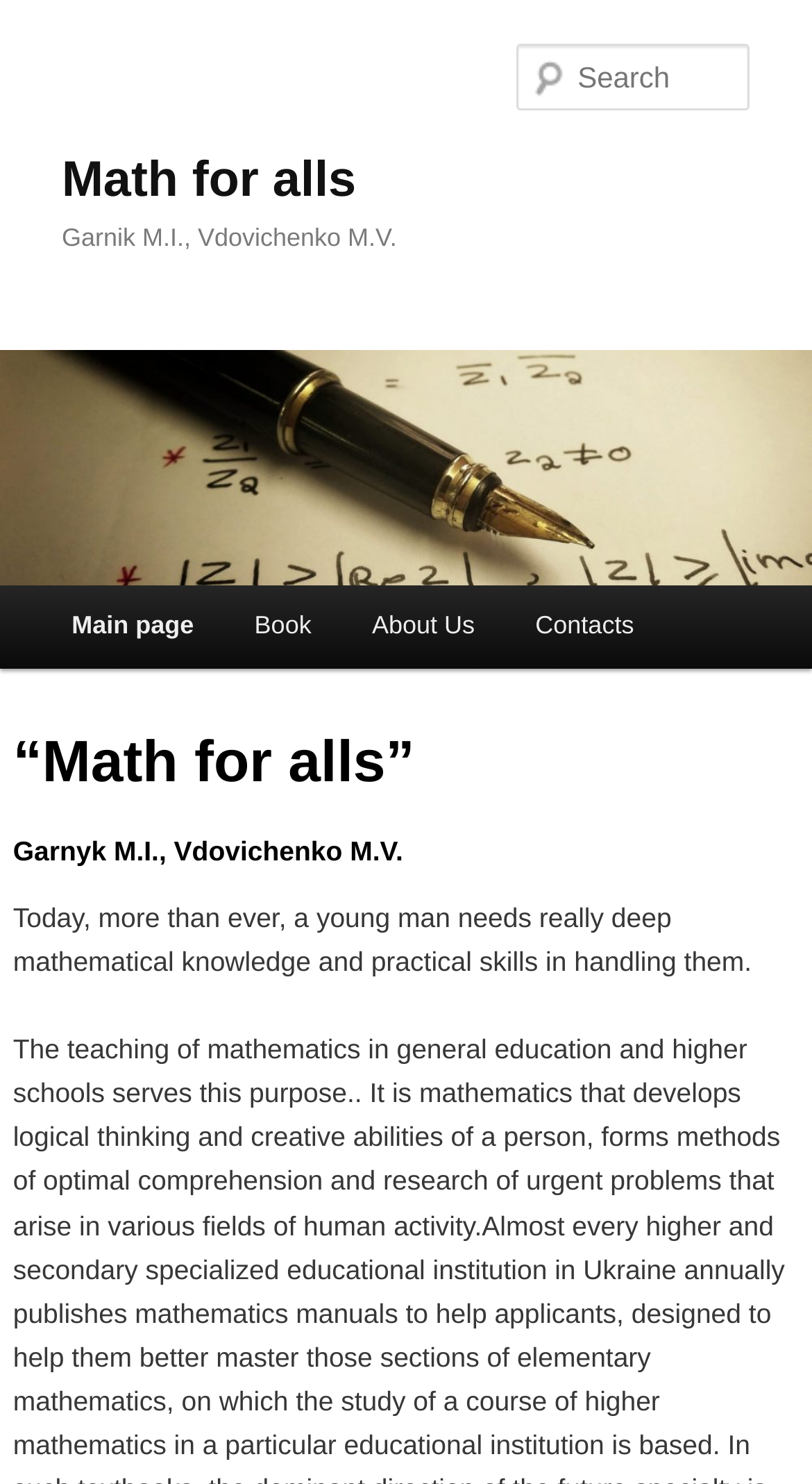What is the purpose of the search box?
Answer briefly with a single word or phrase based on the image.

To search